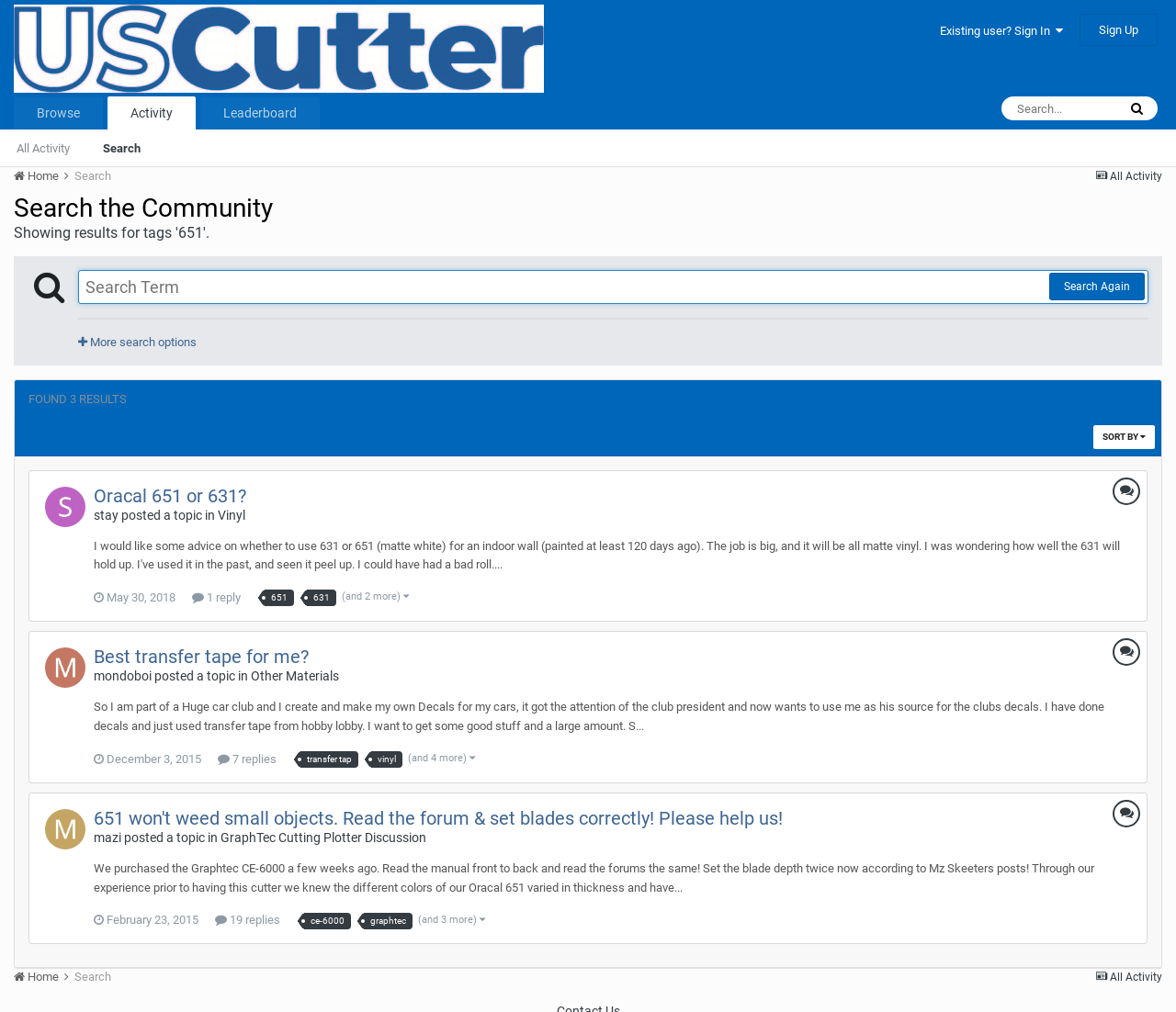What is the purpose of this webpage?
Can you offer a detailed and complete answer to this question?

Based on the webpage structure and content, it appears to be a search results page, displaying a list of topics related to the search query '651'.